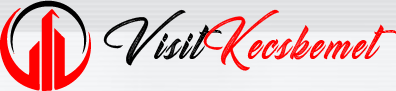Use a single word or phrase to answer the question:
What is the background of the logo?

subtle gradient